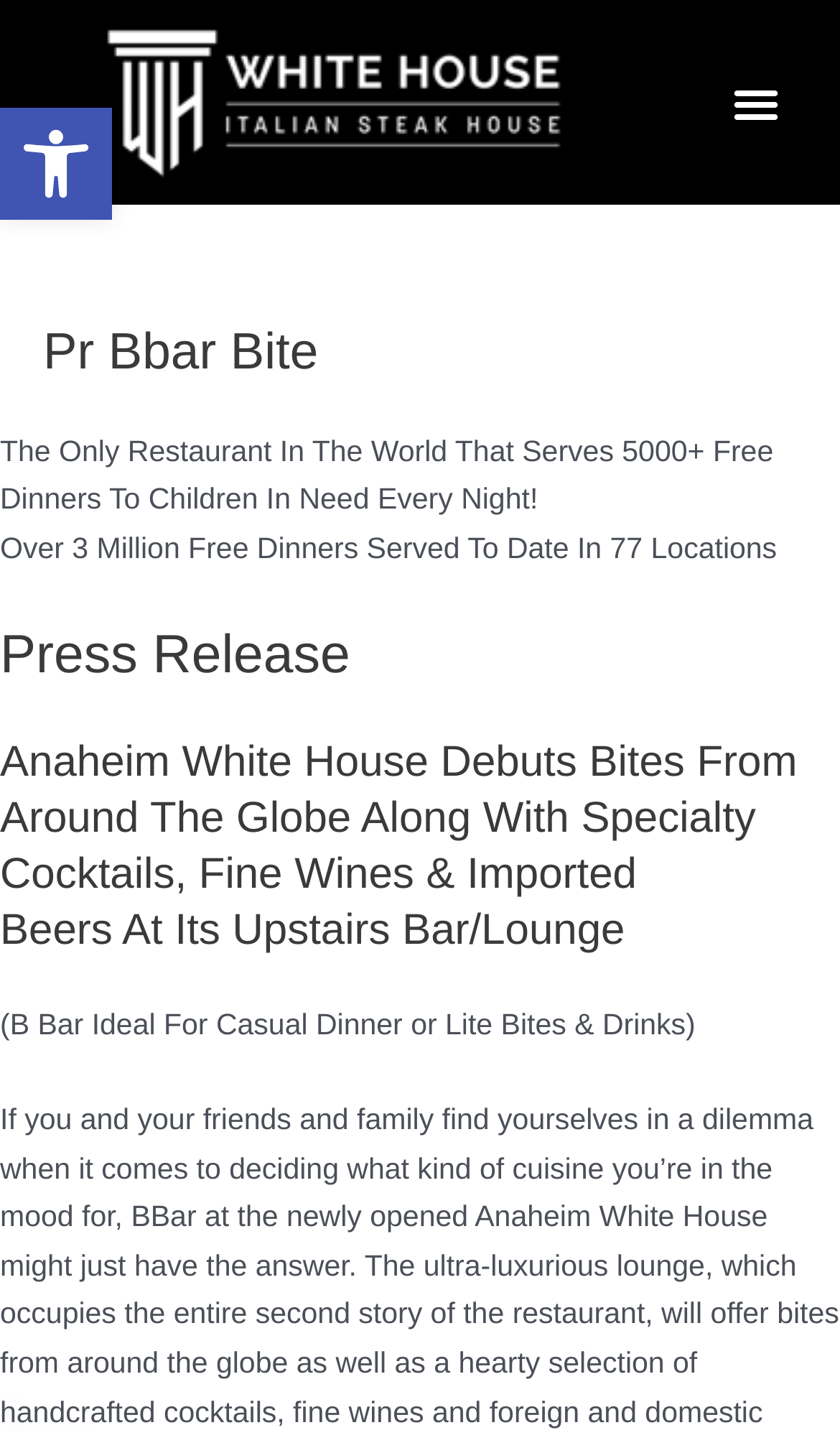What is the name of the press release?
Using the information from the image, answer the question thoroughly.

I found the answer by reading the heading element 'Anaheim White House Debuts Bites From Around The Globe Along With Specialty Cocktails, Fine Wines & Imported Beers At Its Upstairs Bar/Lounge' which is located below the 'Press Release' heading.